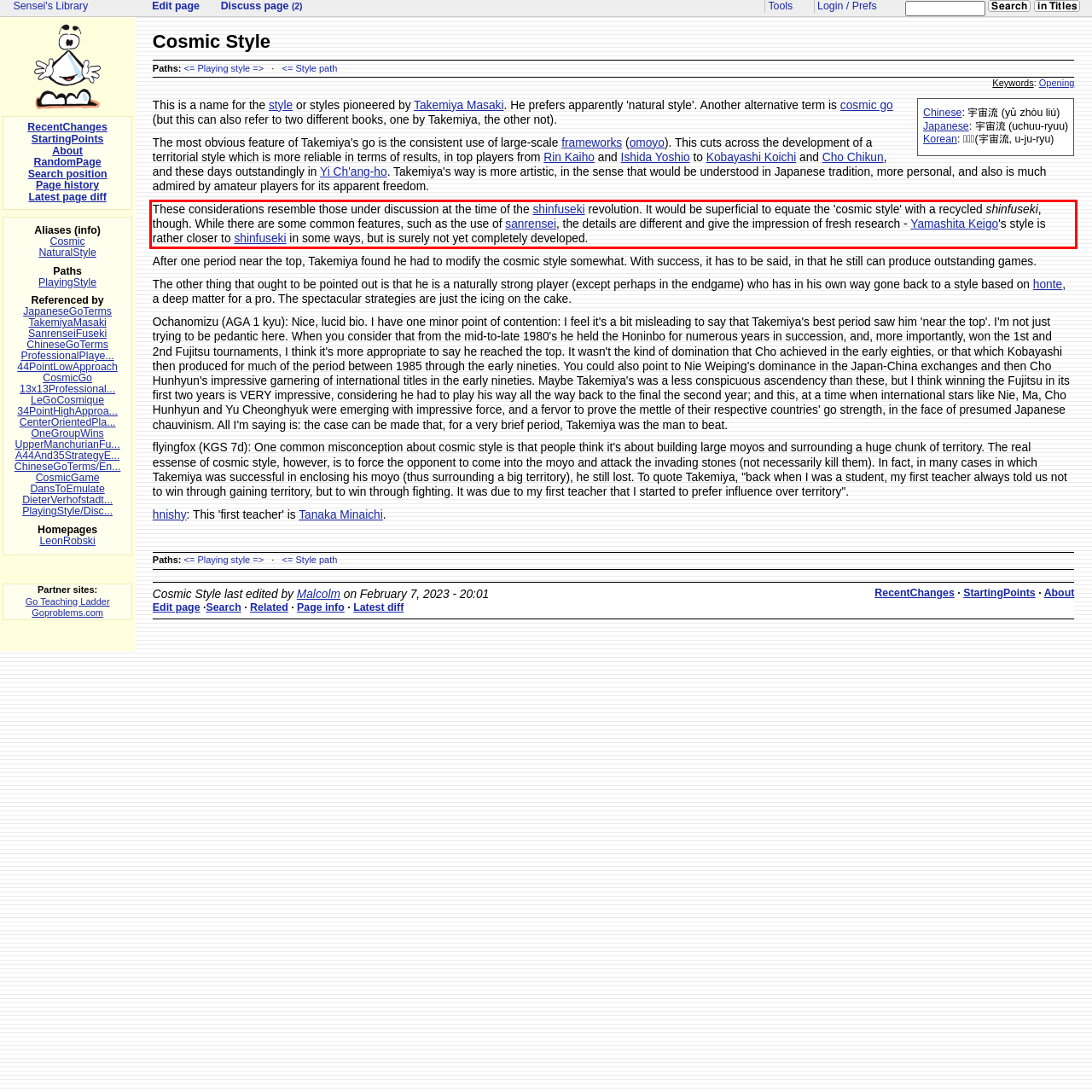Given a screenshot of a webpage containing a red bounding box, perform OCR on the text within this red bounding box and provide the text content.

These considerations resemble those under discussion at the time of the shinfuseki revolution. It would be superficial to equate the 'cosmic style' with a recycled shinfuseki, though. While there are some common features, such as the use of sanrensei, the details are different and give the impression of fresh research - Yamashita Keigo's style is rather closer to shinfuseki in some ways, but is surely not yet completely developed.